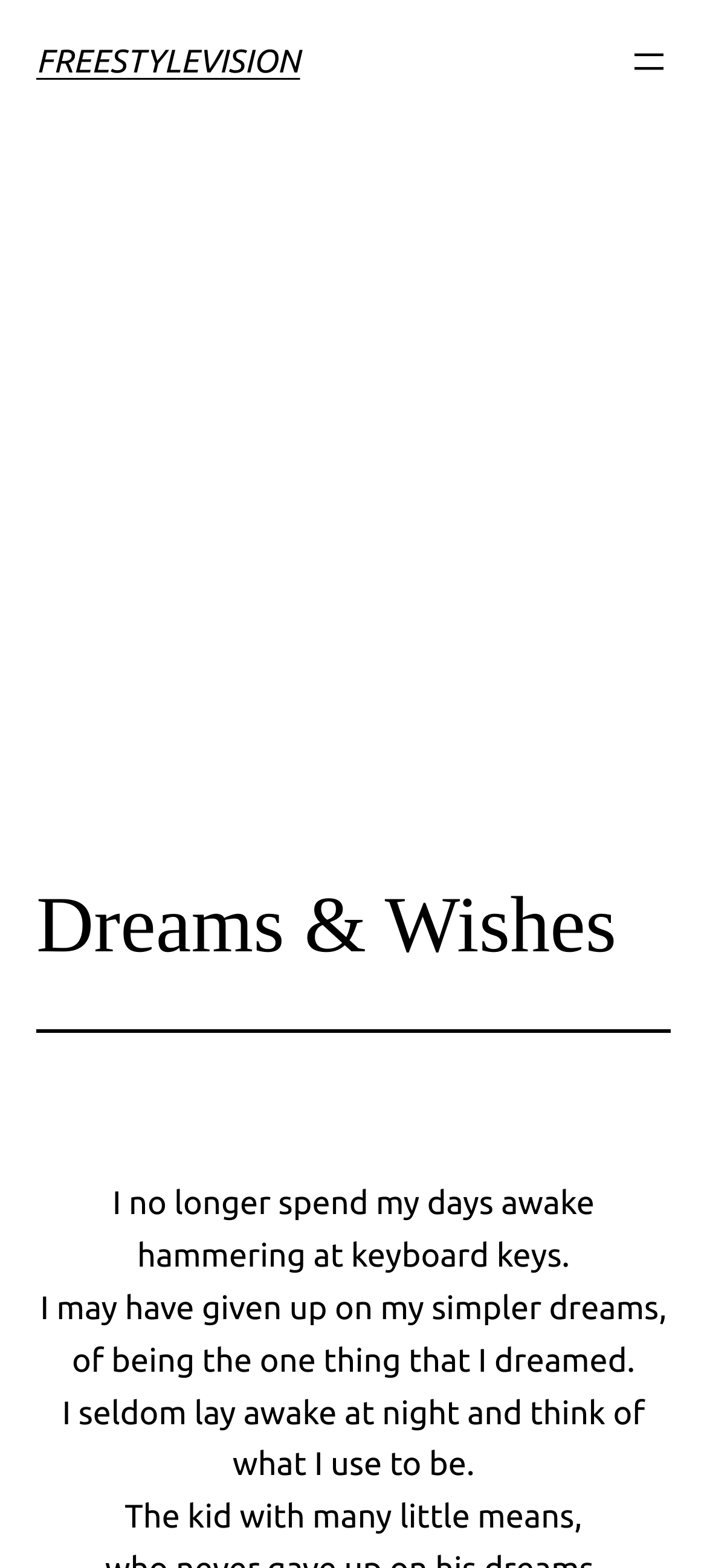Refer to the screenshot and give an in-depth answer to this question: What is the orientation of the separator?

The separator element has an orientation attribute with a value of 'horizontal', which indicates that it is a horizontal separator.